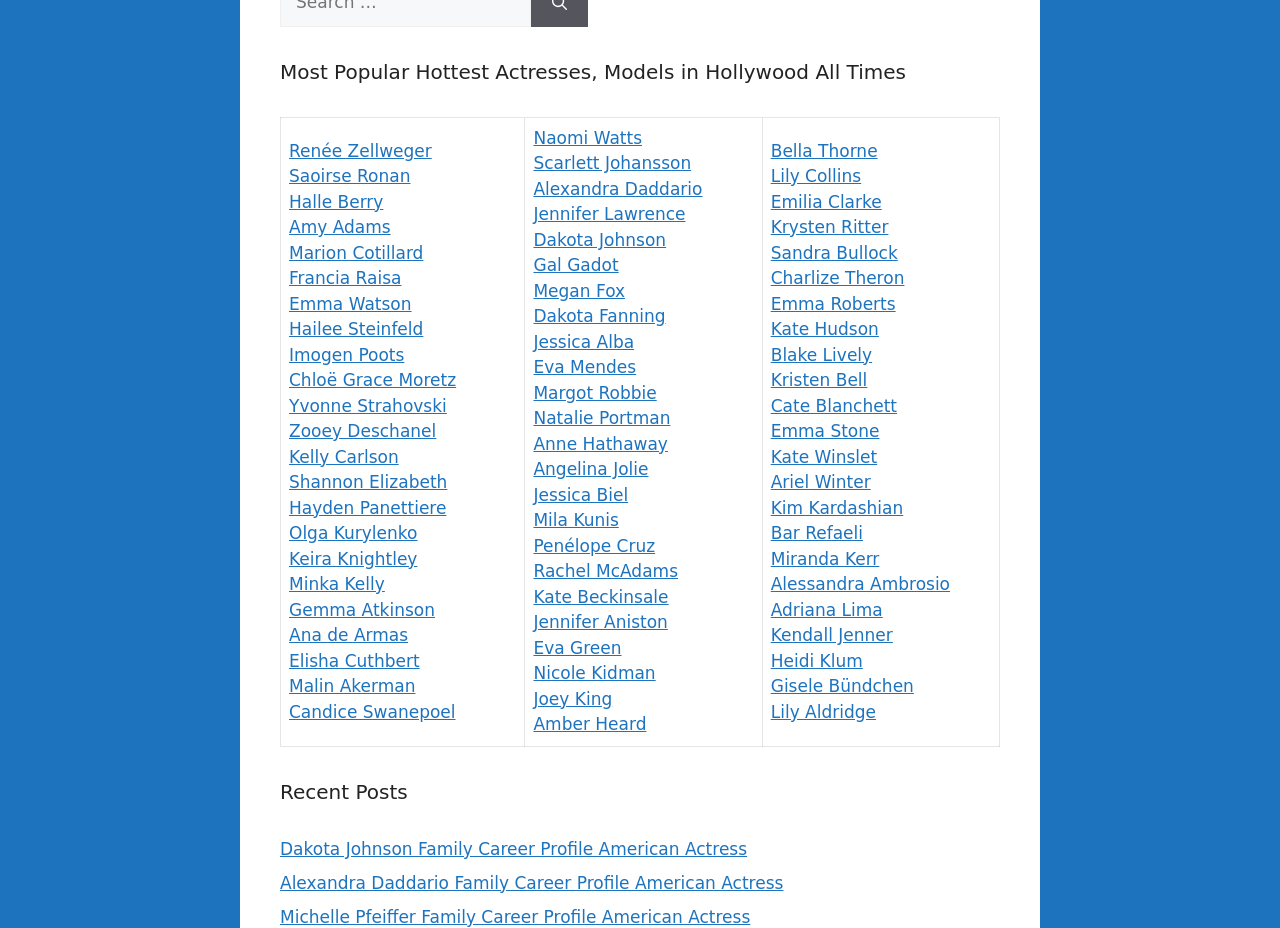Please specify the bounding box coordinates of the clickable section necessary to execute the following command: "Click on Renée Zellweger".

[0.226, 0.151, 0.337, 0.173]